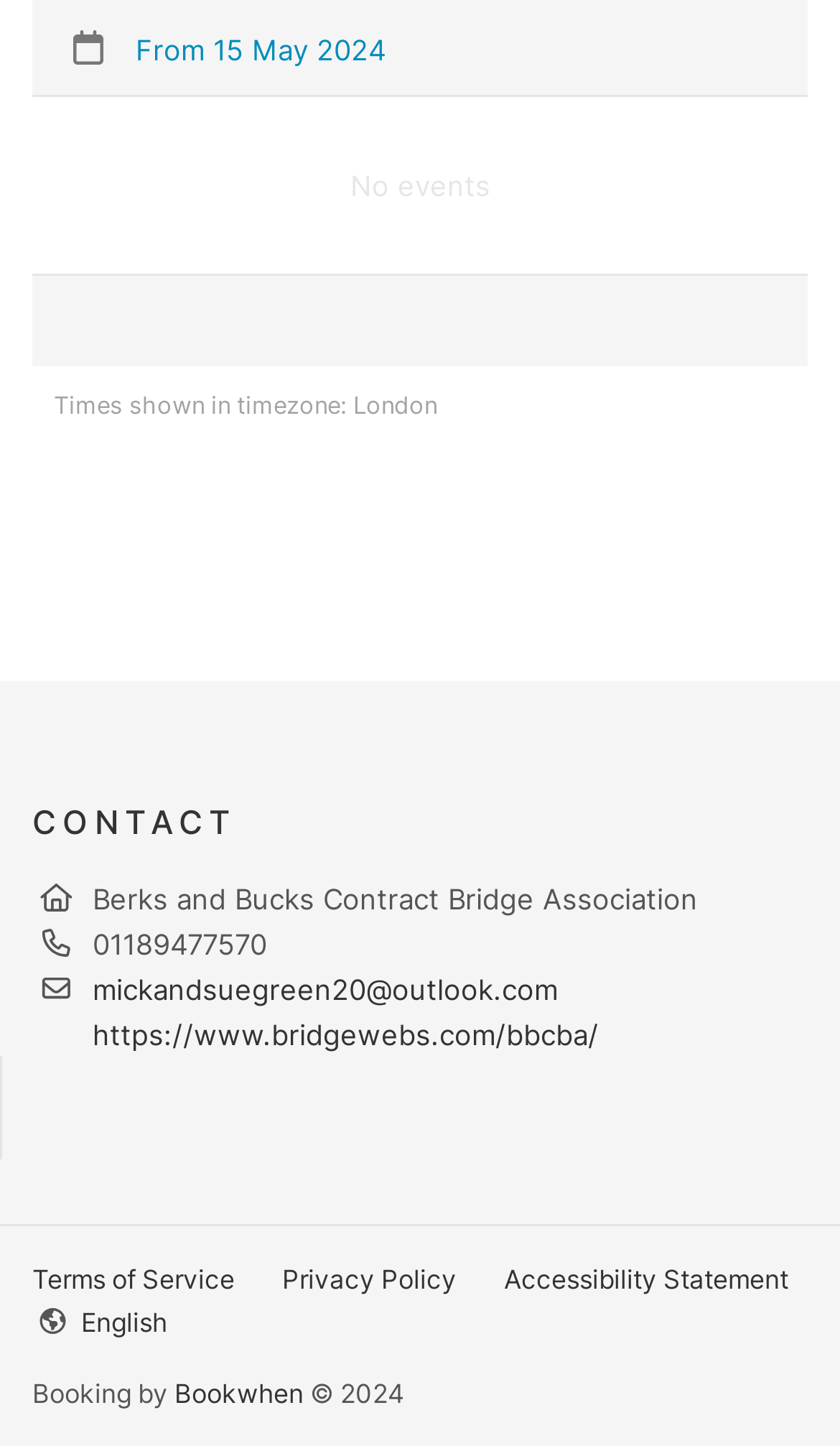Identify the bounding box coordinates of the clickable region required to complete the instruction: "Visit the Berks and Bucks Contract Bridge Association website". The coordinates should be given as four float numbers within the range of 0 and 1, i.e., [left, top, right, bottom].

[0.11, 0.703, 0.713, 0.727]